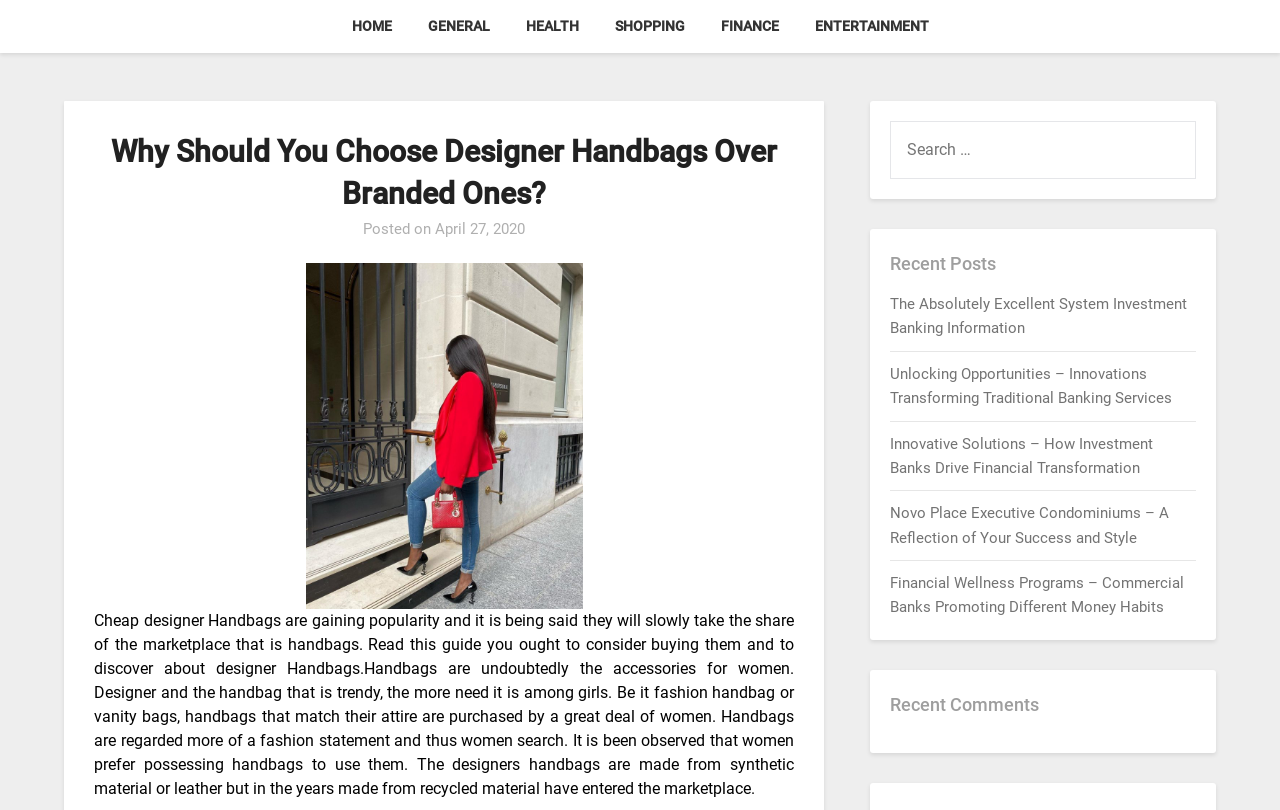Please identify the bounding box coordinates of the clickable region that I should interact with to perform the following instruction: "view article about designer handbags". The coordinates should be expressed as four float numbers between 0 and 1, i.e., [left, top, right, bottom].

[0.074, 0.162, 0.62, 0.266]